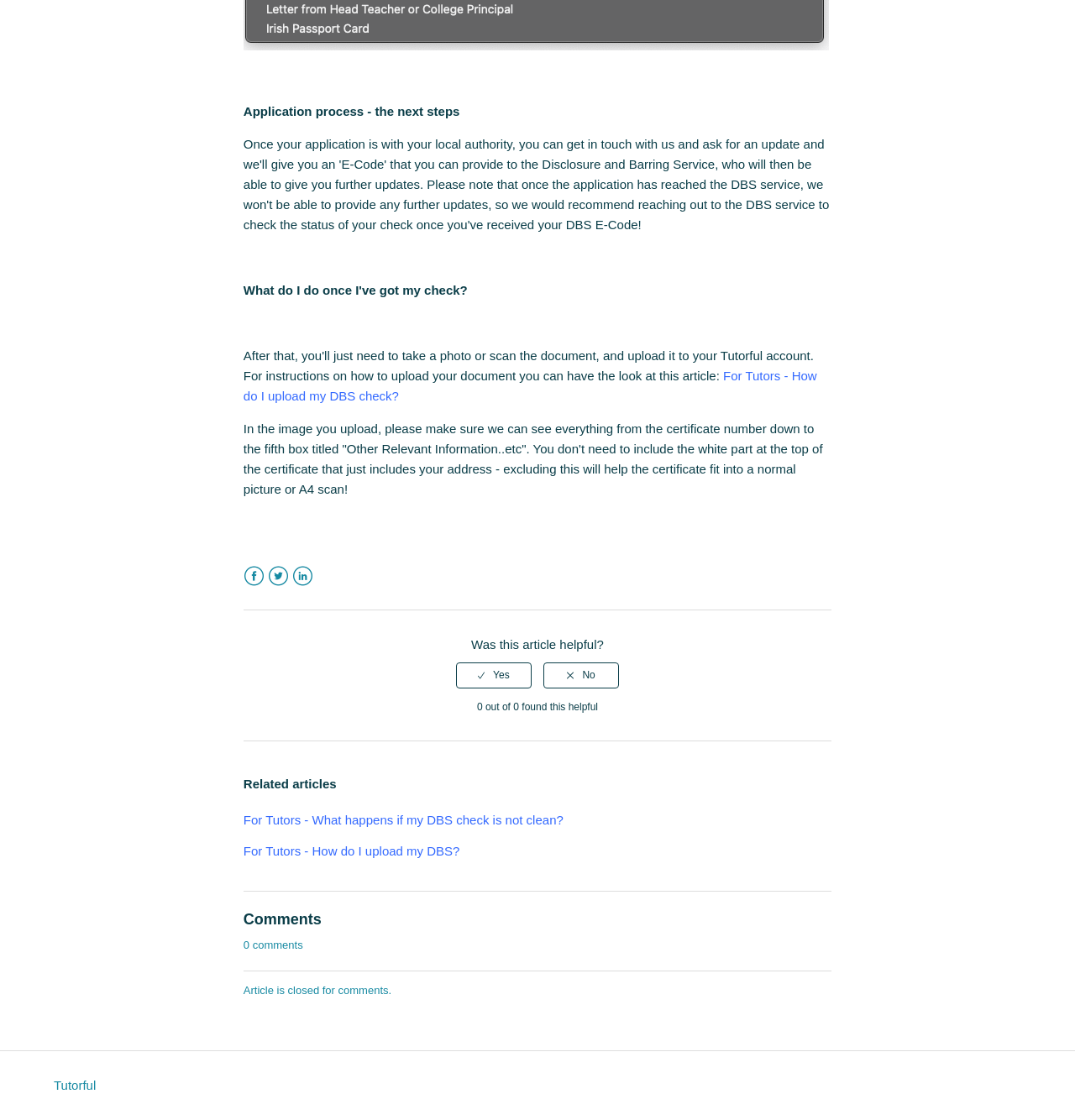Locate the bounding box coordinates of the element that needs to be clicked to carry out the instruction: "Check Facebook page". The coordinates should be given as four float numbers ranging from 0 to 1, i.e., [left, top, right, bottom].

[0.226, 0.506, 0.246, 0.524]